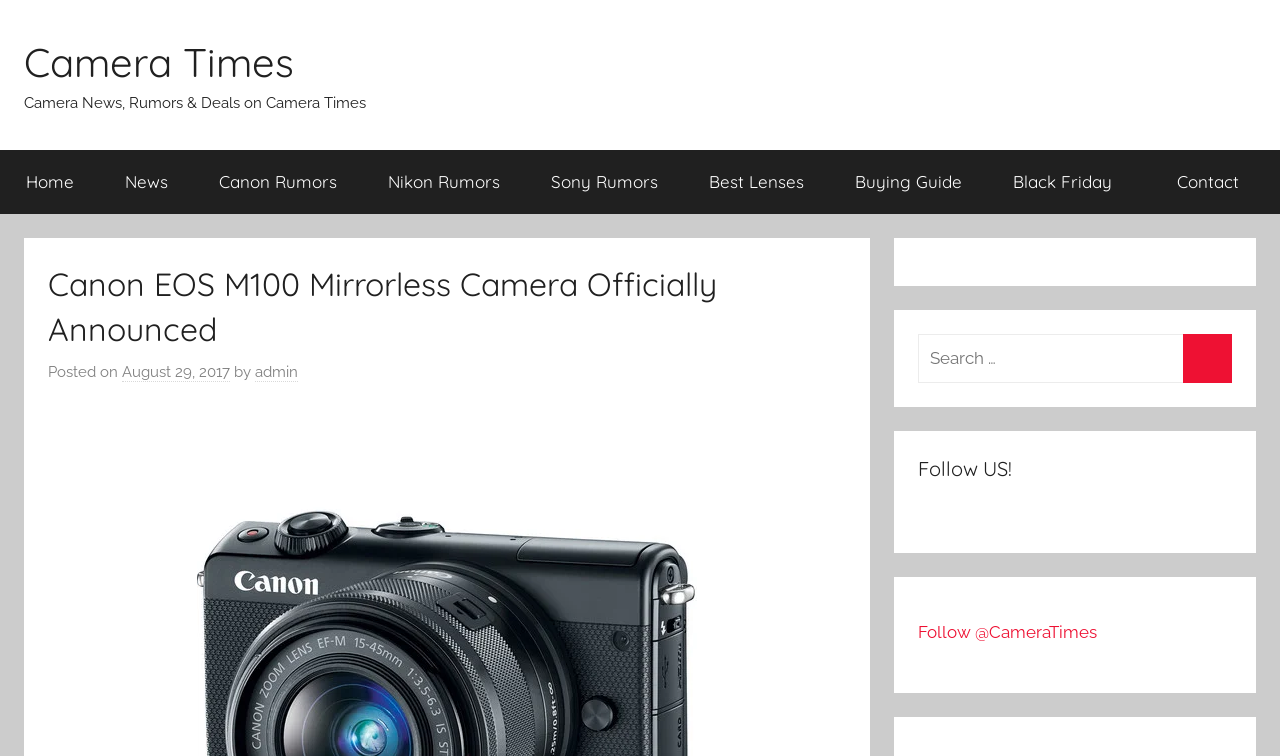Can you find the bounding box coordinates for the element that needs to be clicked to execute this instruction: "go to home page"? The coordinates should be given as four float numbers between 0 and 1, i.e., [left, top, right, bottom].

[0.0, 0.199, 0.077, 0.283]